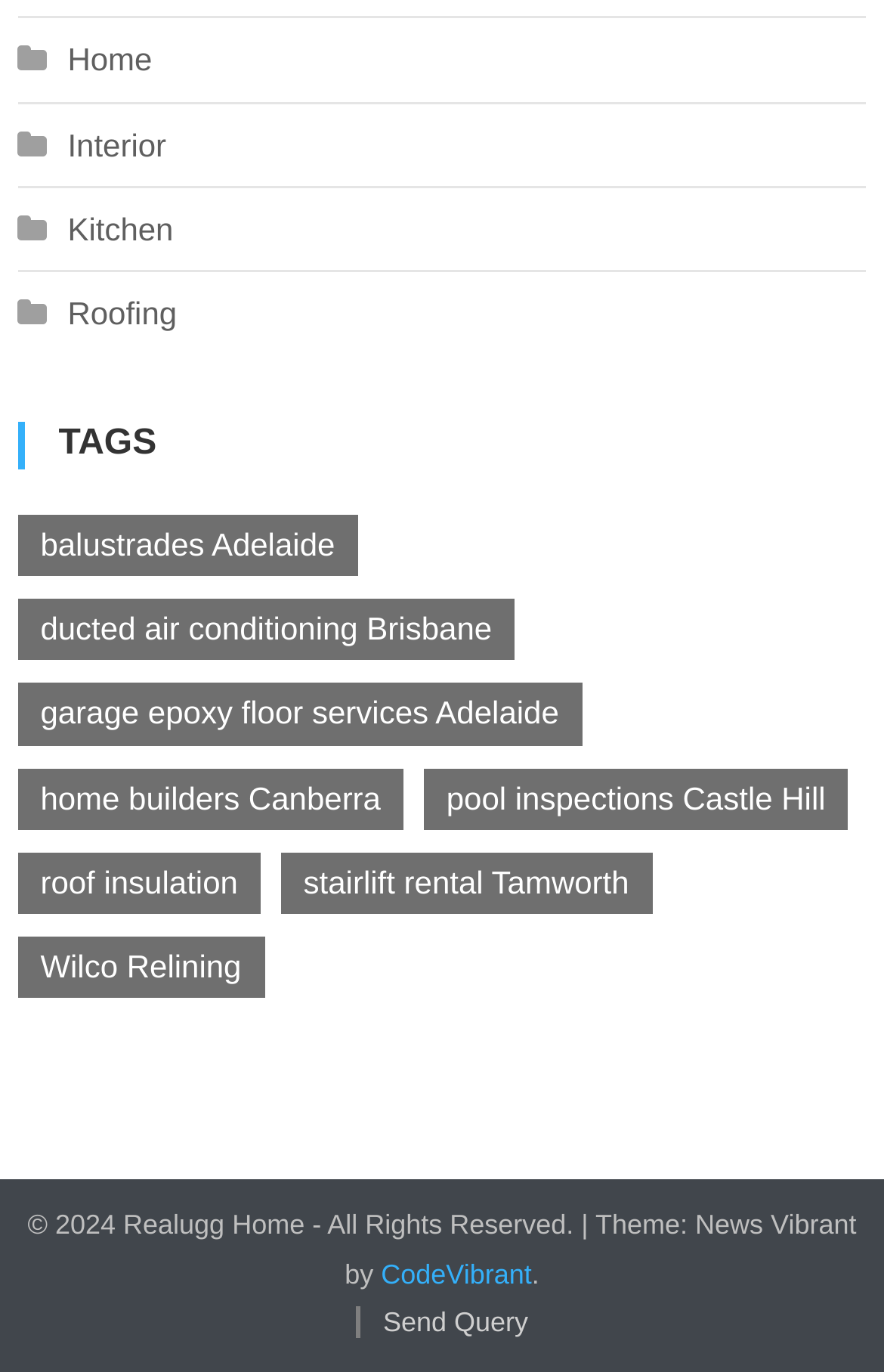Identify the bounding box coordinates of the area that should be clicked in order to complete the given instruction: "go to home page". The bounding box coordinates should be four float numbers between 0 and 1, i.e., [left, top, right, bottom].

[0.02, 0.022, 0.172, 0.065]